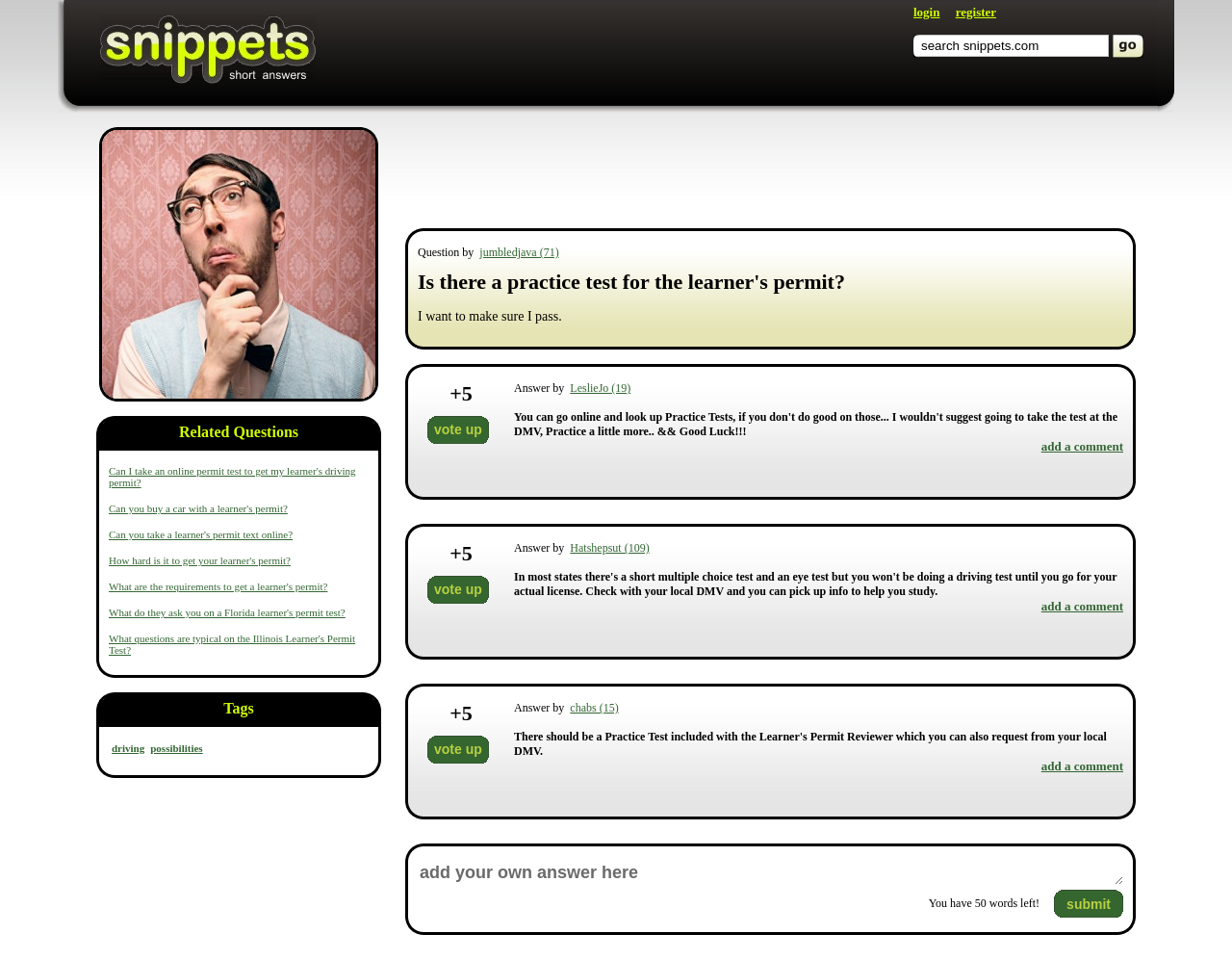How many related questions are listed?
Using the details from the image, give an elaborate explanation to answer the question.

There are 7 related questions listed, including 'Can I take an online permit test to get my learner's driving permit?' and 'What do they ask you on a Florida learner's permit test?'.